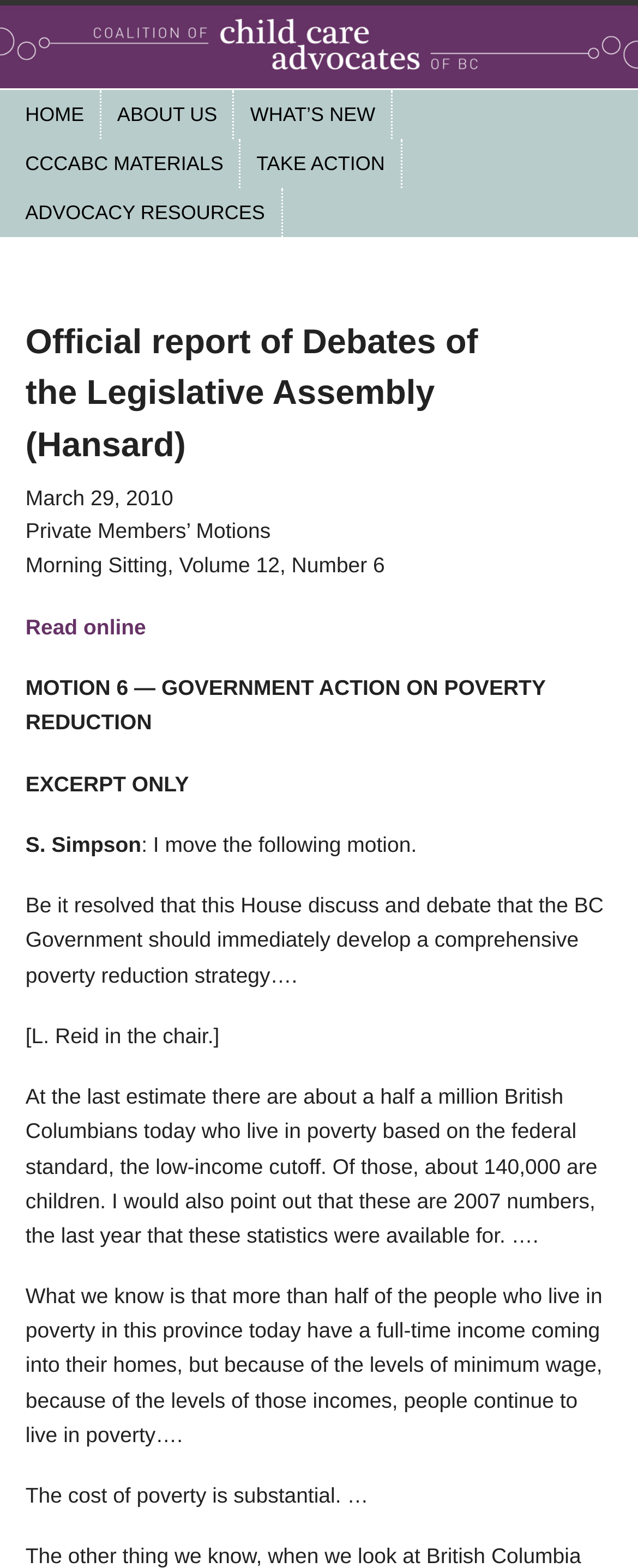Find the bounding box coordinates of the clickable region needed to perform the following instruction: "Read the 'Official report of Debates of the Legislative Assembly (Hansard)'". The coordinates should be provided as four float numbers between 0 and 1, i.e., [left, top, right, bottom].

[0.04, 0.202, 0.96, 0.3]